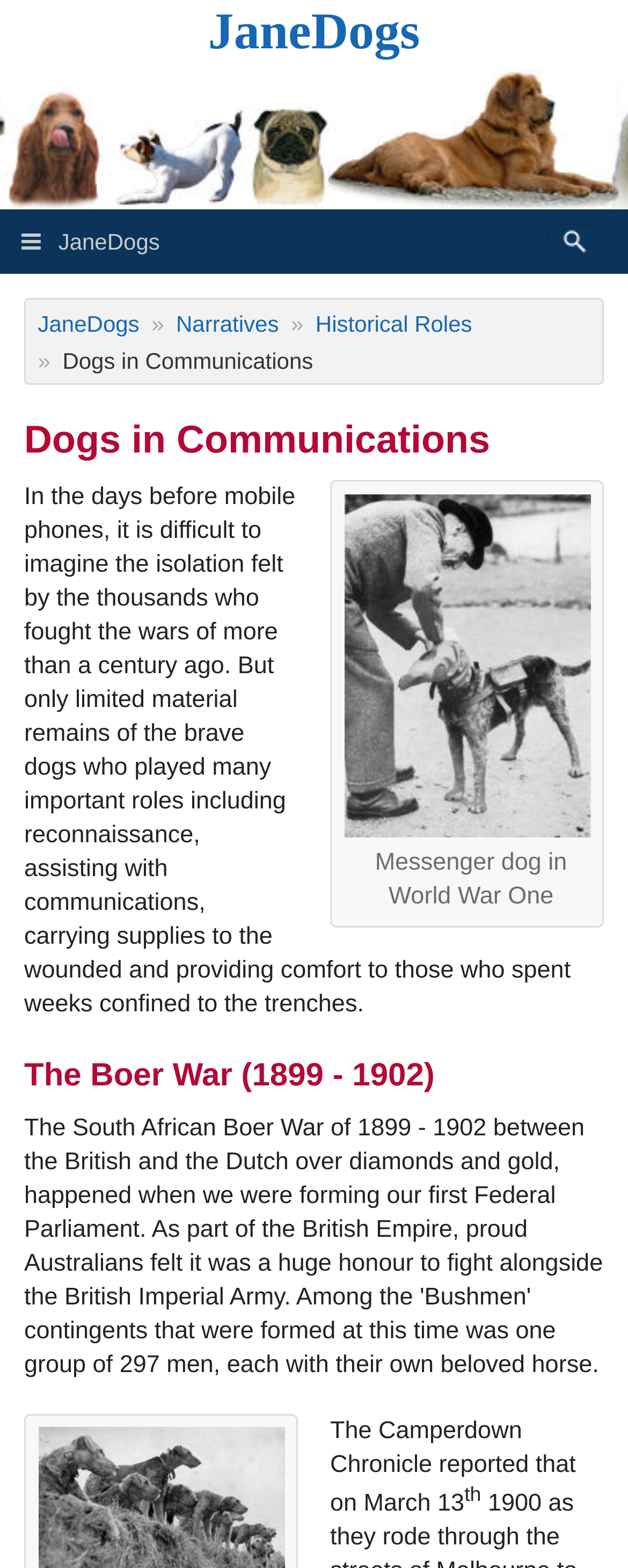What is the main topic of this webpage?
Look at the image and construct a detailed response to the question.

Based on the webpage structure and content, it appears that the main topic is about the role of dogs in communications, specifically in historical contexts such as wars.